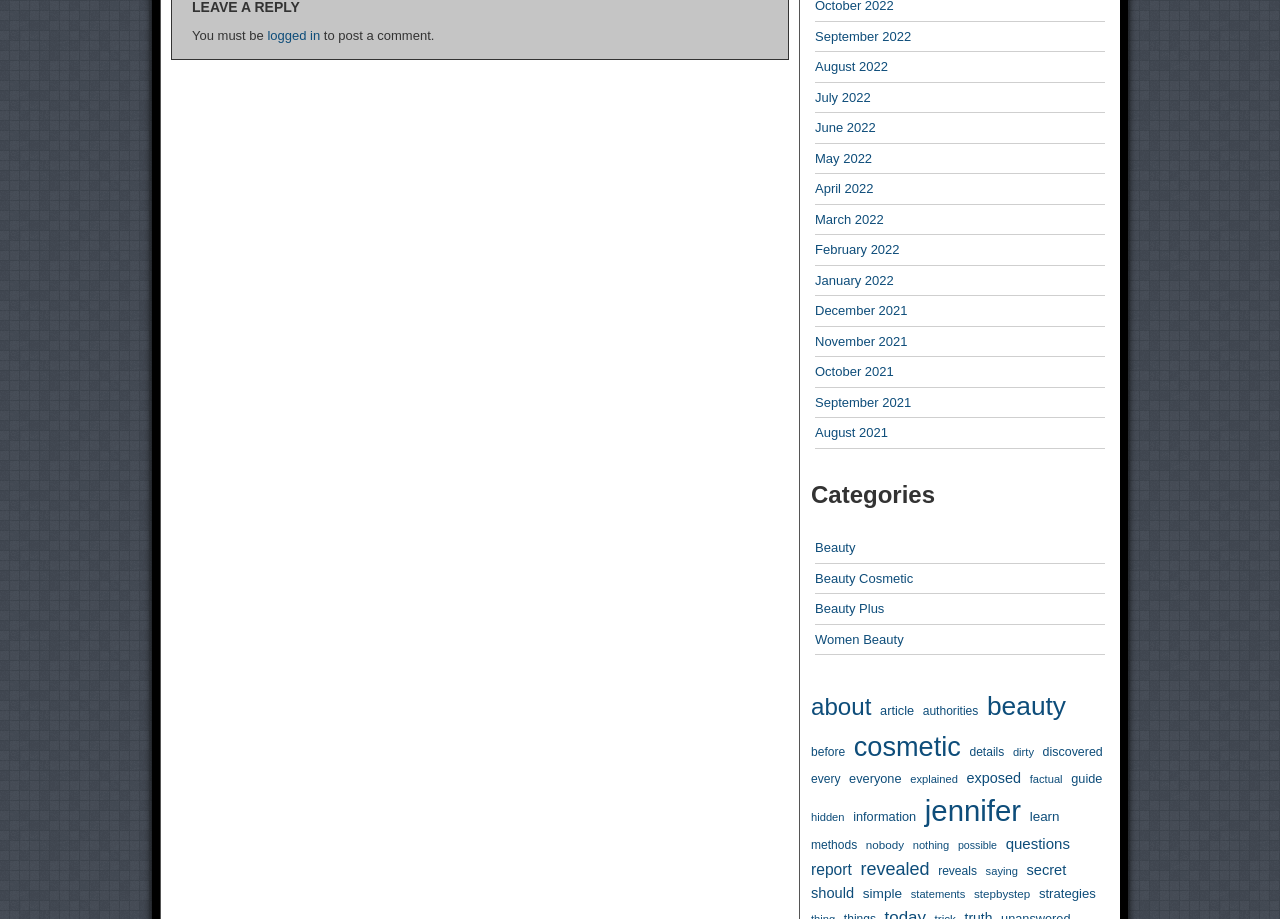Locate the UI element described as follows: "April 2022". Return the bounding box coordinates as four float numbers between 0 and 1 in the order [left, top, right, bottom].

[0.637, 0.197, 0.682, 0.213]